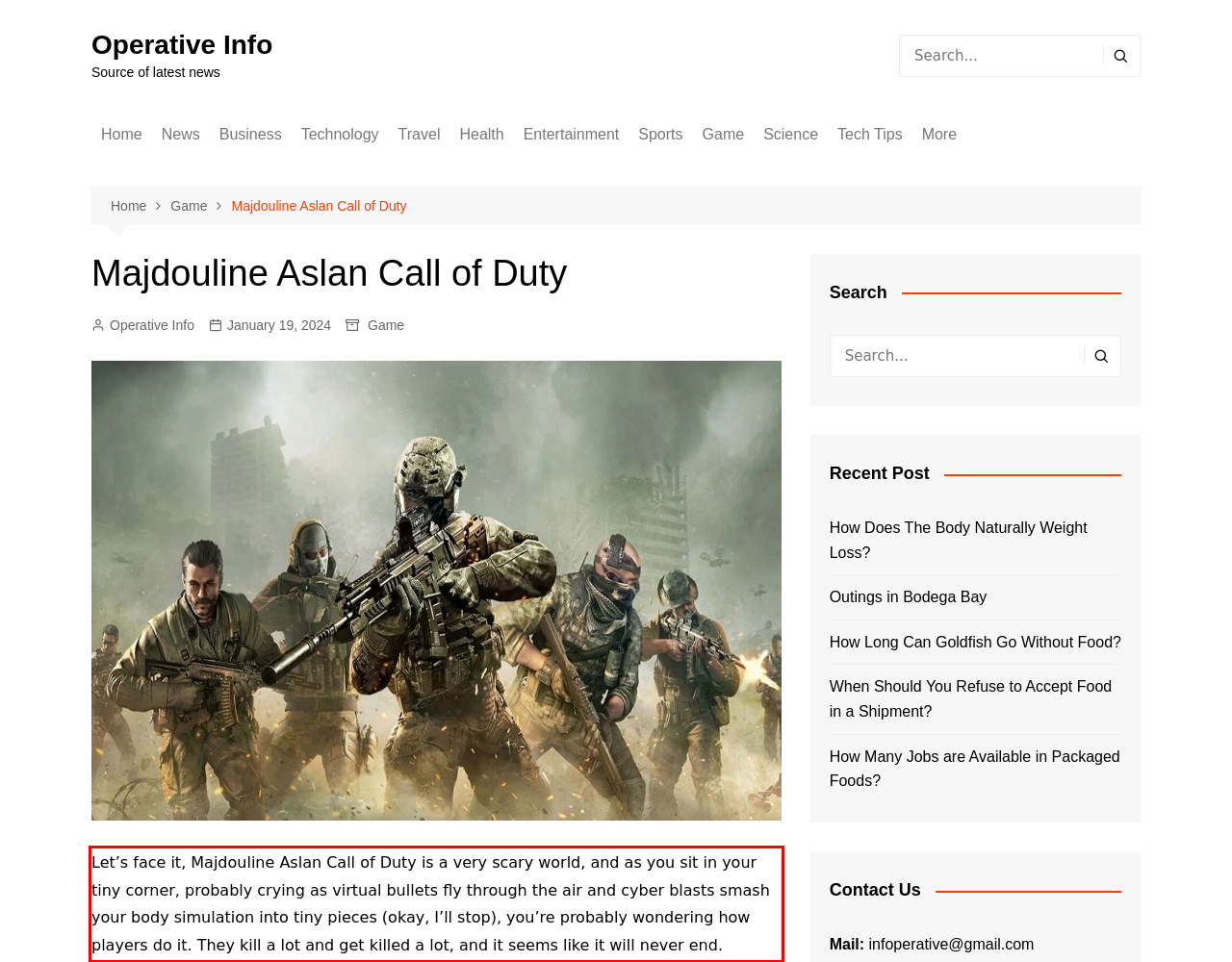Within the screenshot of the webpage, locate the red bounding box and use OCR to identify and provide the text content inside it.

Let’s face it, Majdouline Aslan Call of Duty is a very scary world, and as you sit in your tiny corner, probably crying as virtual bullets fly through the air and cyber blasts smash your body simulation into tiny pieces (okay, I’ll stop), you’re probably wondering how players do it. They kill a lot and get killed a lot, and it seems like it will never end.